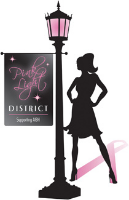Use a single word or phrase to answer the question: What is the purpose of the Pink Light District project?

Raising awareness and funding